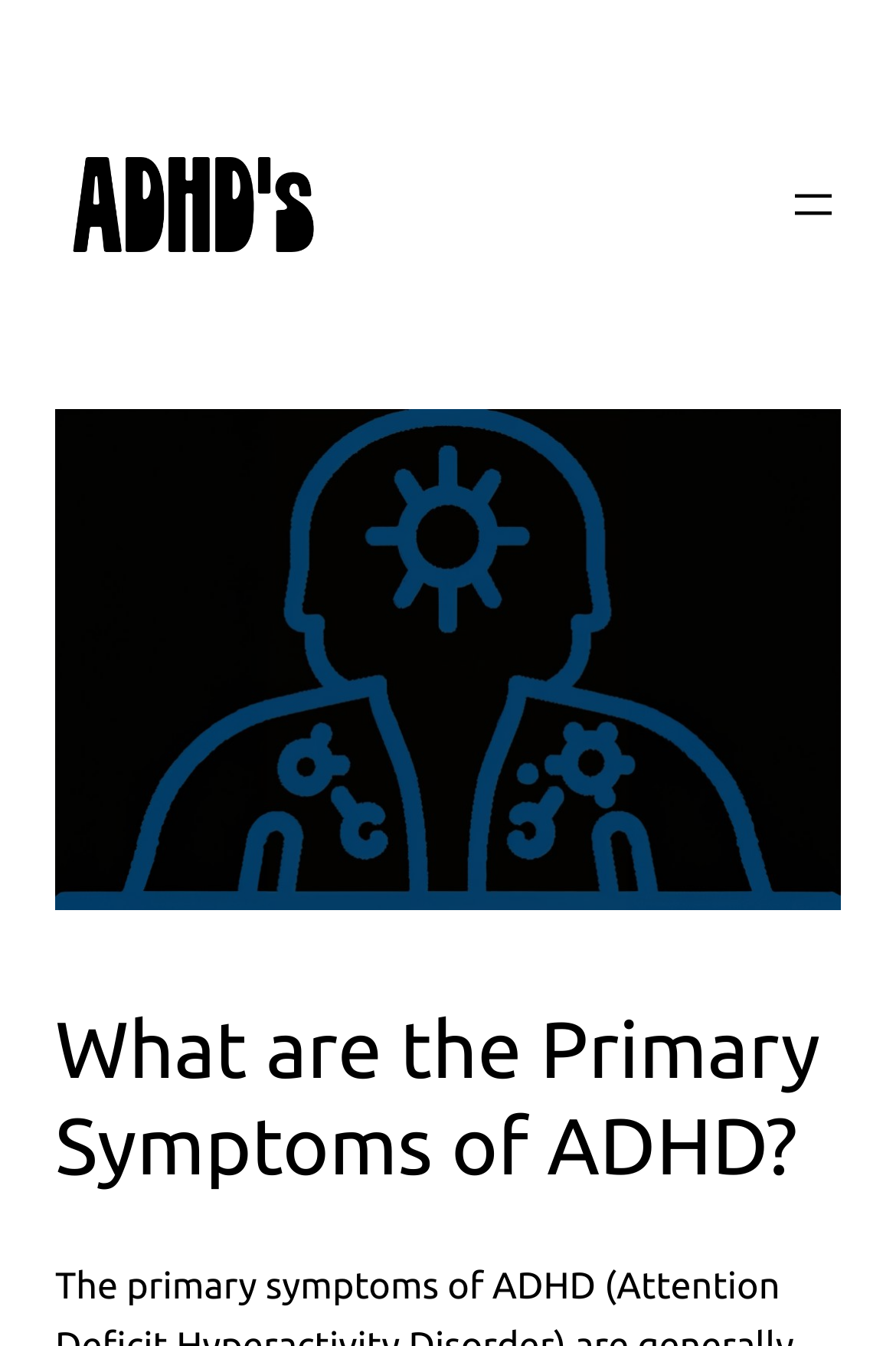Given the element description alt="ADHD's", specify the bounding box coordinates of the corresponding UI element in the format (top-left x, top-left y, bottom-right x, bottom-right y). All values must be between 0 and 1.

[0.062, 0.049, 0.369, 0.254]